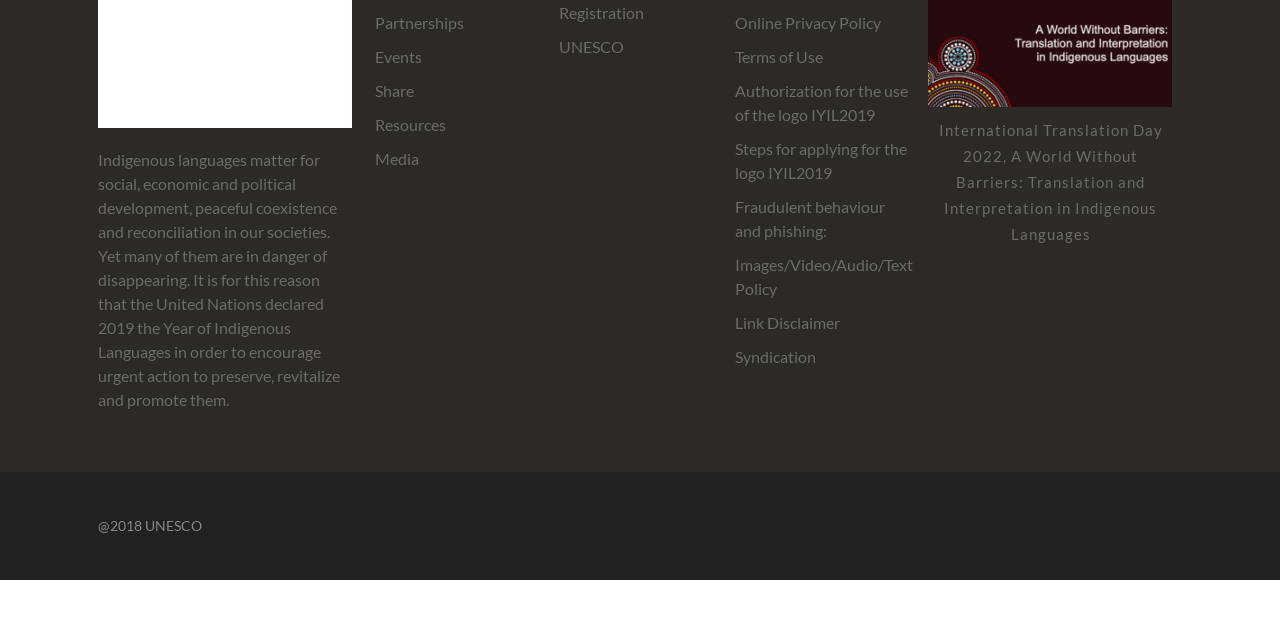What organization is associated with this webpage?
From the image, provide a succinct answer in one word or a short phrase.

UNESCO